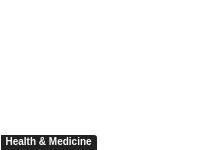Give a thorough and detailed caption for the image.

The image features a prominent header labeled "Health & Medicine" in an elegant, bold typeface. This title suggests a focus on topics and articles related to health, wellness, and medical advancements. The clean design of the text is complemented by a simple background, enhancing readability and drawing attention to the subject matter. It likely serves as a navigation element on a webpage, directing readers to relevant content in the health and medicine category.